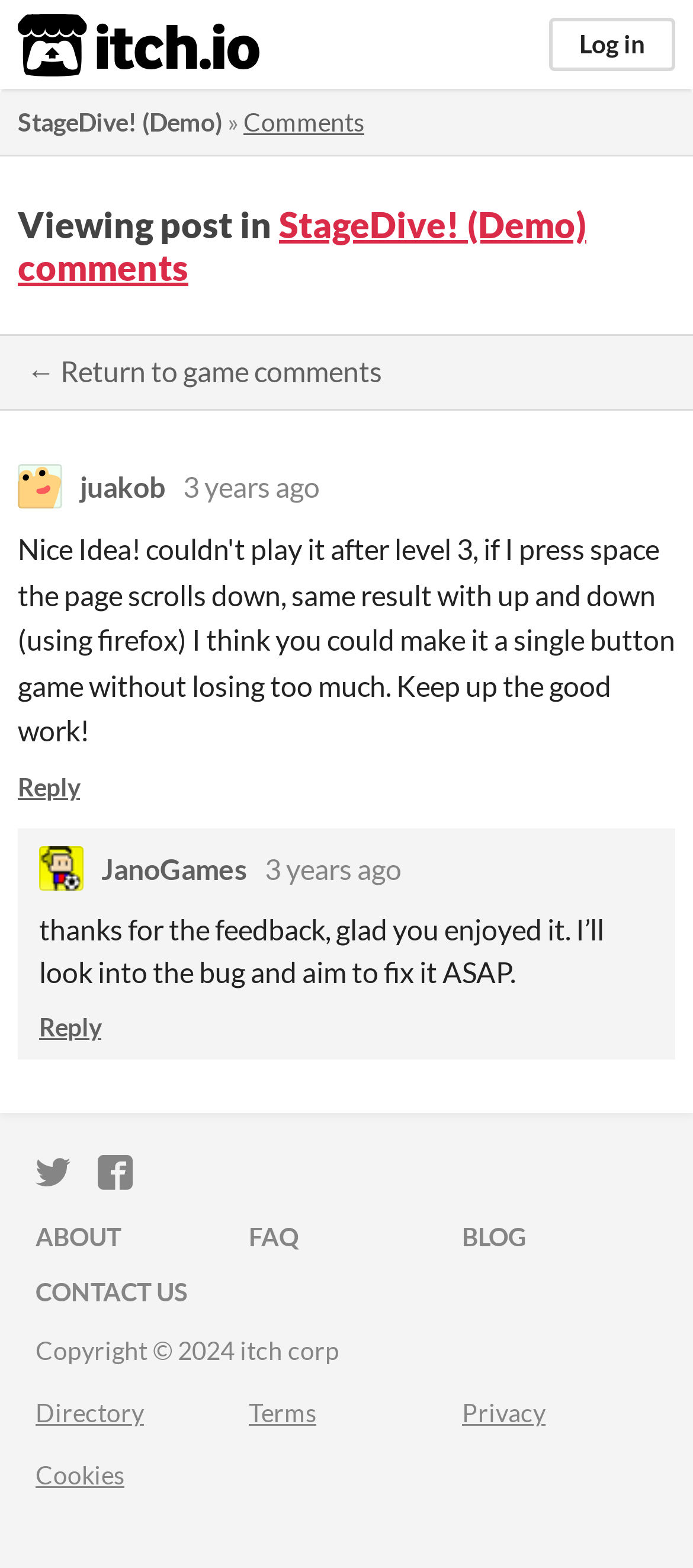Give a detailed account of the webpage's layout and content.

This webpage appears to be a comments section for a game called "StageDive! (Demo)" on the itch.io platform. At the top left, there is an itch.io logo and title, accompanied by a link to the itch.io homepage. To the right of the logo, there is a link to log in.

Below the logo, there is a navigation bar with links to the game's comments, a return to game comments link, and a link to the game's title. The main content of the page is a series of comments, with each comment displaying the username, timestamp, and comment text. There are two comments on this page, one from "juakob" and another from "JanoGames". Each comment has a reply link below it.

To the right of the comments, there are several links to itch.io's social media profiles, including Twitter and Facebook. At the bottom of the page, there are links to various itch.io pages, such as About, FAQ, Blog, and Contact Us. There is also a copyright notice and links to terms, privacy, and cookie policies.

The page has a simple and clean layout, with clear headings and concise text. The comments are organized in a straightforward manner, making it easy to follow the conversation.